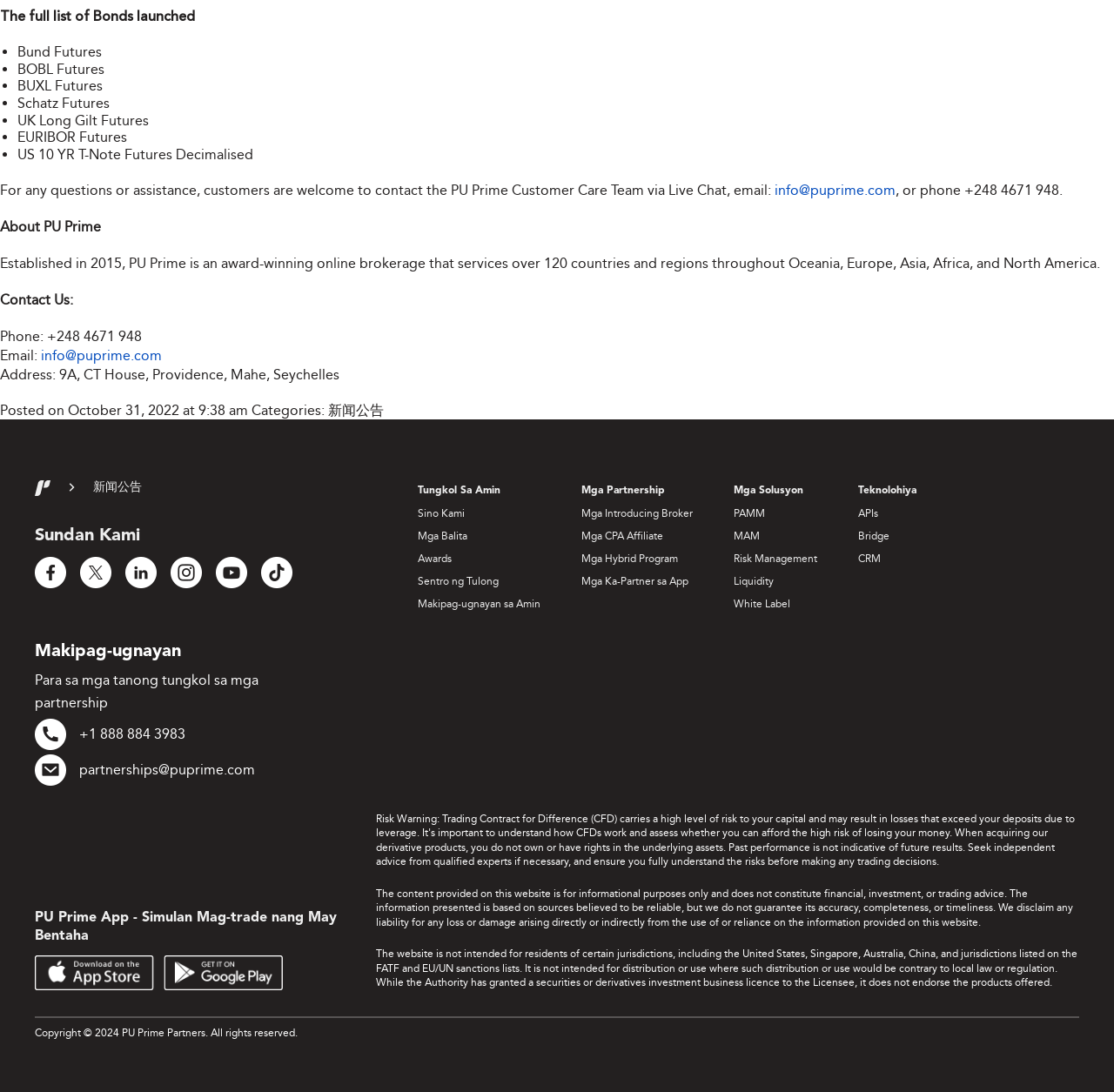Given the element description Awards, predict the bounding box coordinates for the UI element in the webpage screenshot. The format should be (top-left x, top-left y, bottom-right x, bottom-right y), and the values should be between 0 and 1.

[0.375, 0.505, 0.405, 0.518]